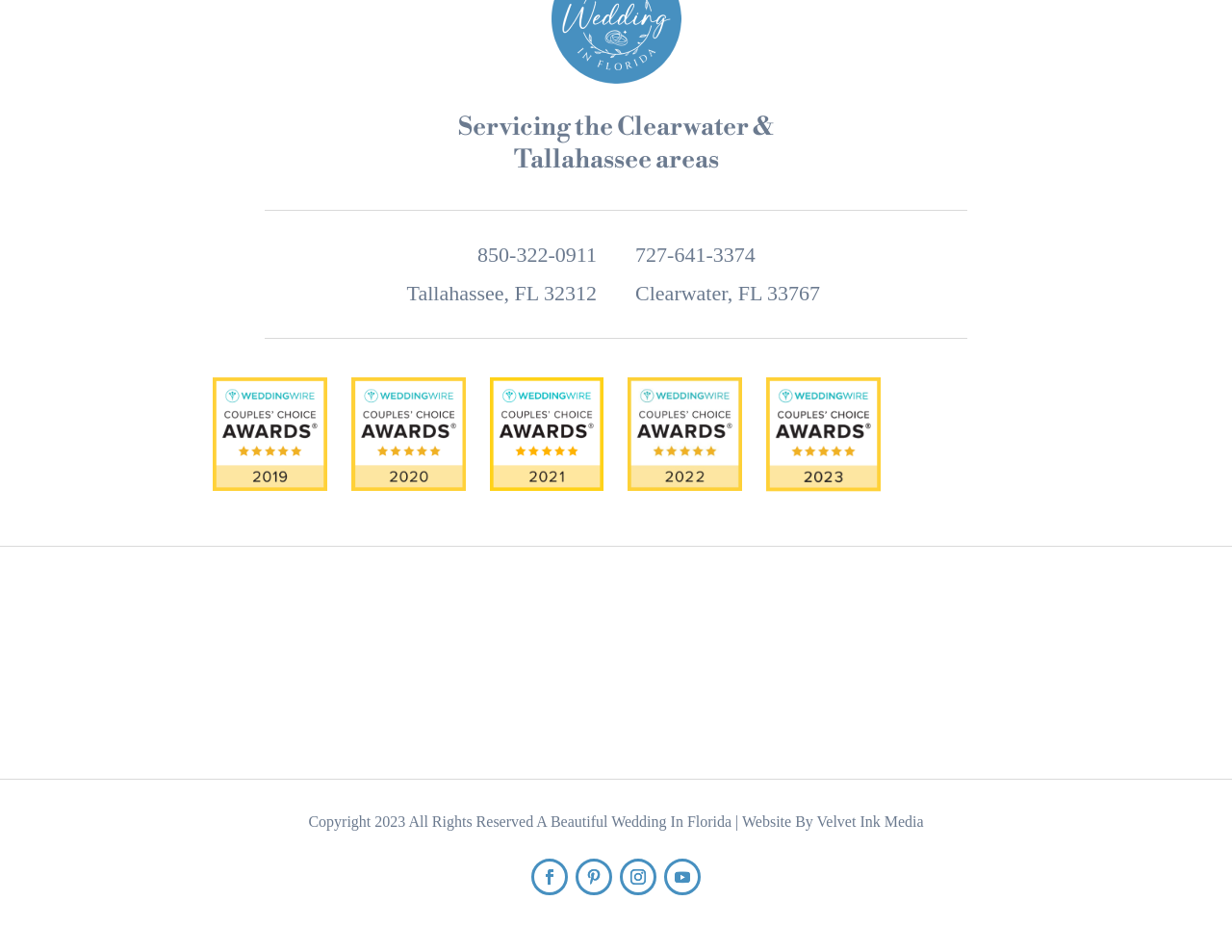Give a one-word or phrase response to the following question: How many images are on the webpage?

11